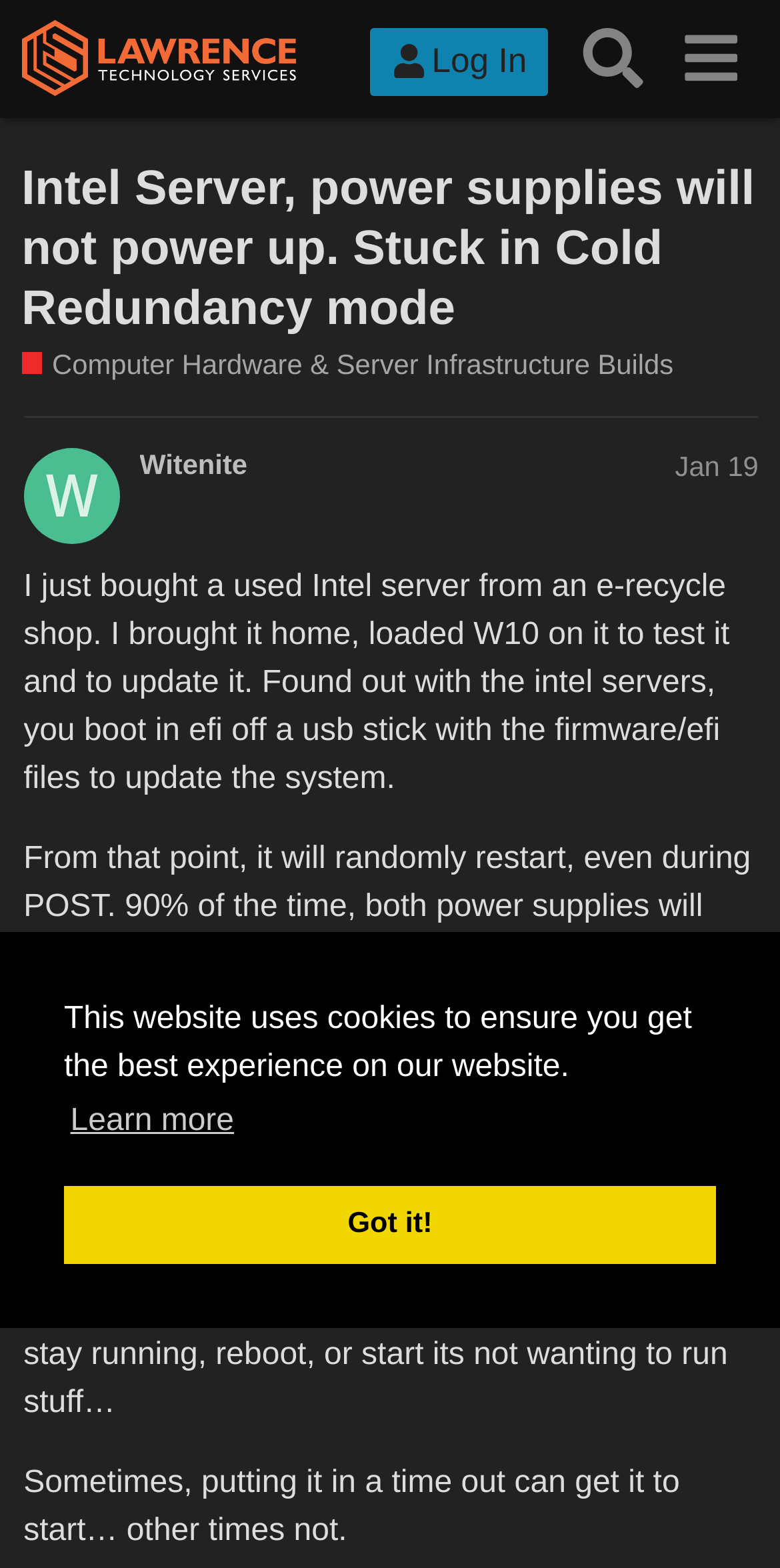Offer a meticulous description of the webpage's structure and content.

The webpage appears to be a forum discussion thread on Lawrence Systems Forums, specifically focused on computer hardware and server infrastructure builds. At the top of the page, there is a cookie consent dialog with a message and two buttons, "Learn more about cookies" and "Dismiss cookie message". 

Below the cookie dialog, there is a header section with a logo image of Lawrence Systems Forums, a "Log In" button, a "Search" button, and a "Menu" button. 

The main content of the page is a discussion thread titled "Intel Server, power supplies will not power up. Stuck in Cold Redundancy mode". The thread is started by a user named Witenite, who posted on January 19. The post describes the user's experience with a used Intel server, including issues with power supplies and booting up the system. 

The post is divided into four paragraphs, each describing a different aspect of the problem. There are no images in the post, but there are several links and buttons throughout the page, including a navigation section at the bottom that shows the topic progress.